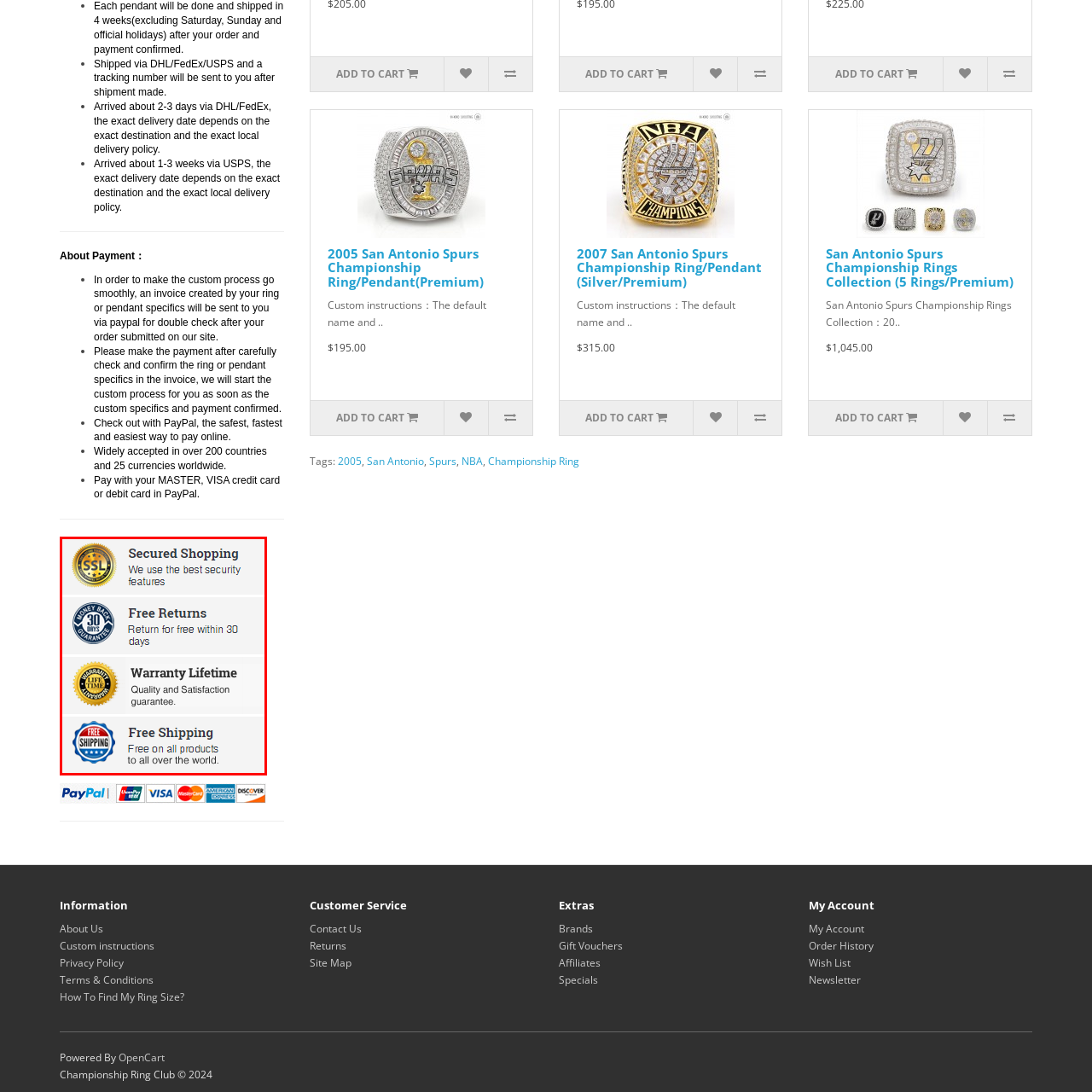How many days do customers have to return items? Analyze the image within the red bounding box and give a one-word or short-phrase response.

30 days